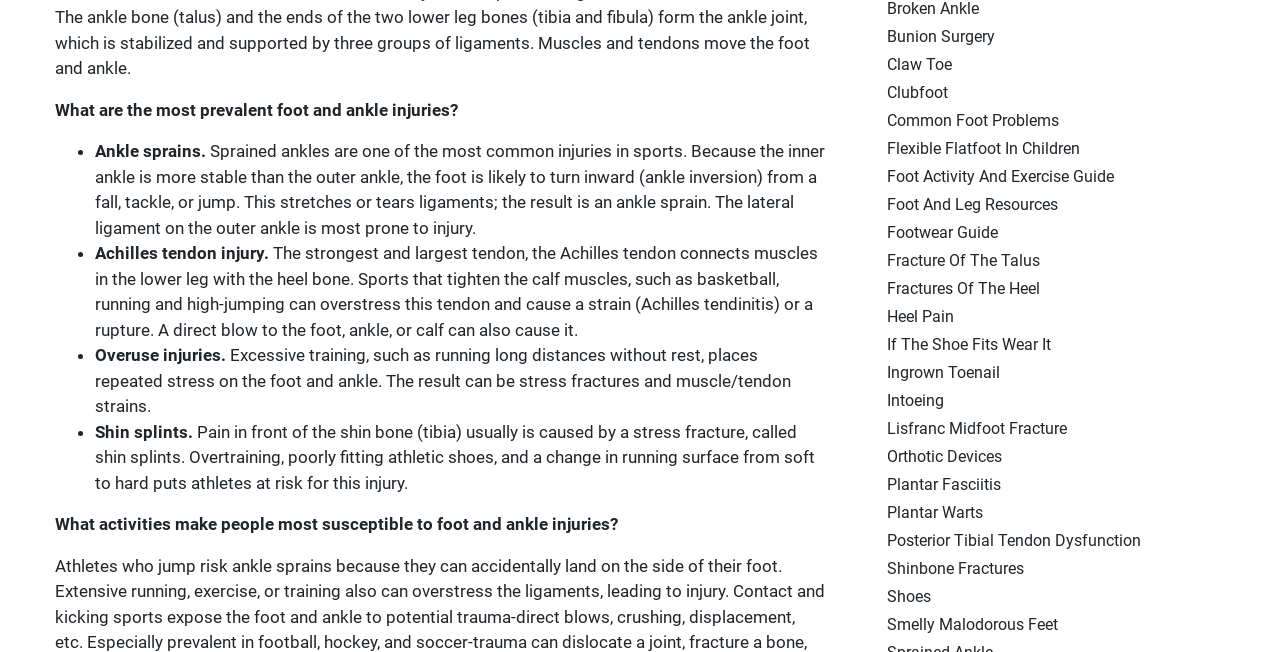Please find the bounding box coordinates of the element's region to be clicked to carry out this instruction: "Check 'Heel Pain'".

[0.68, 0.471, 0.745, 0.5]